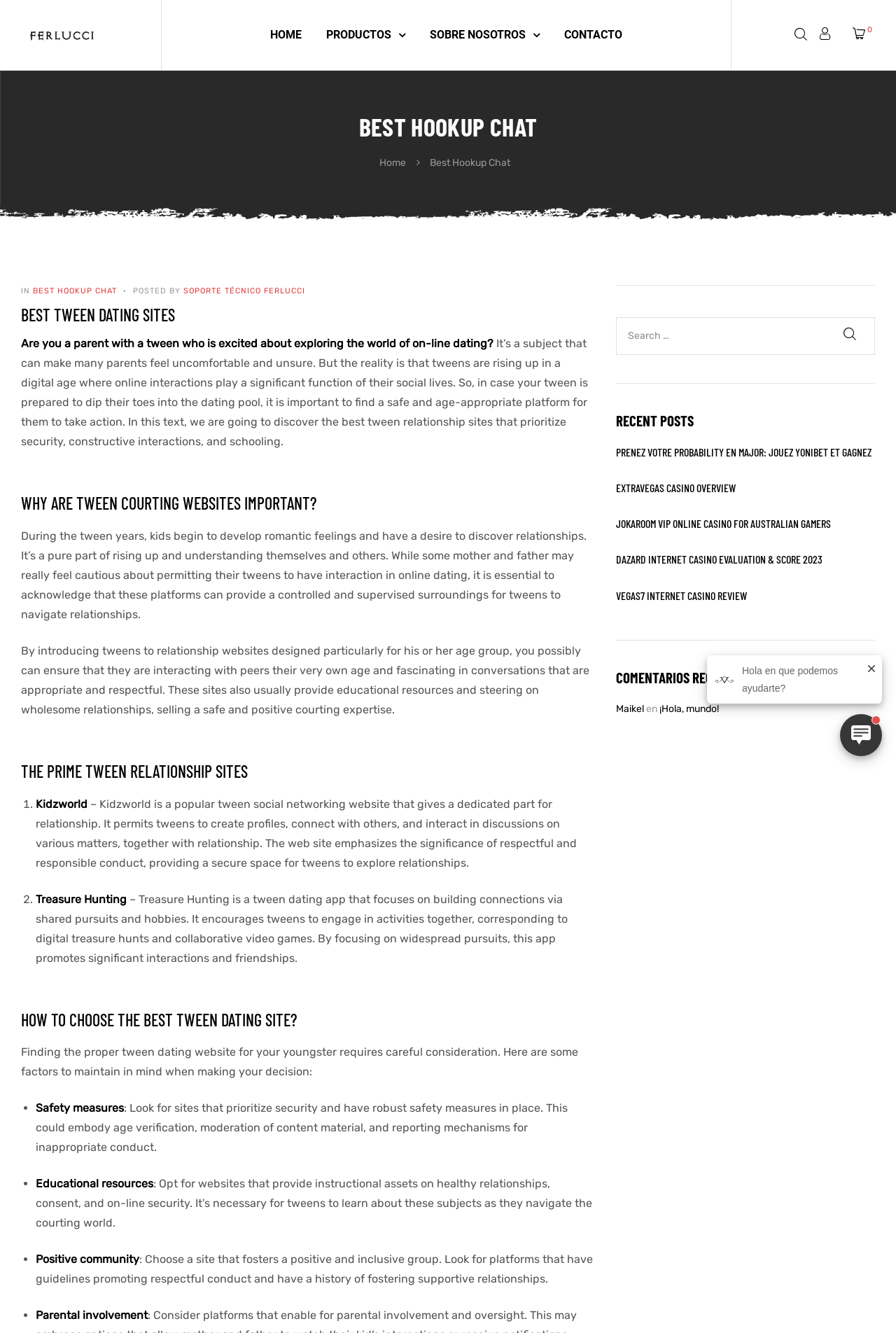Please determine the bounding box coordinates for the element with the description: "Best Tween Dating Sites".

[0.023, 0.229, 0.195, 0.244]